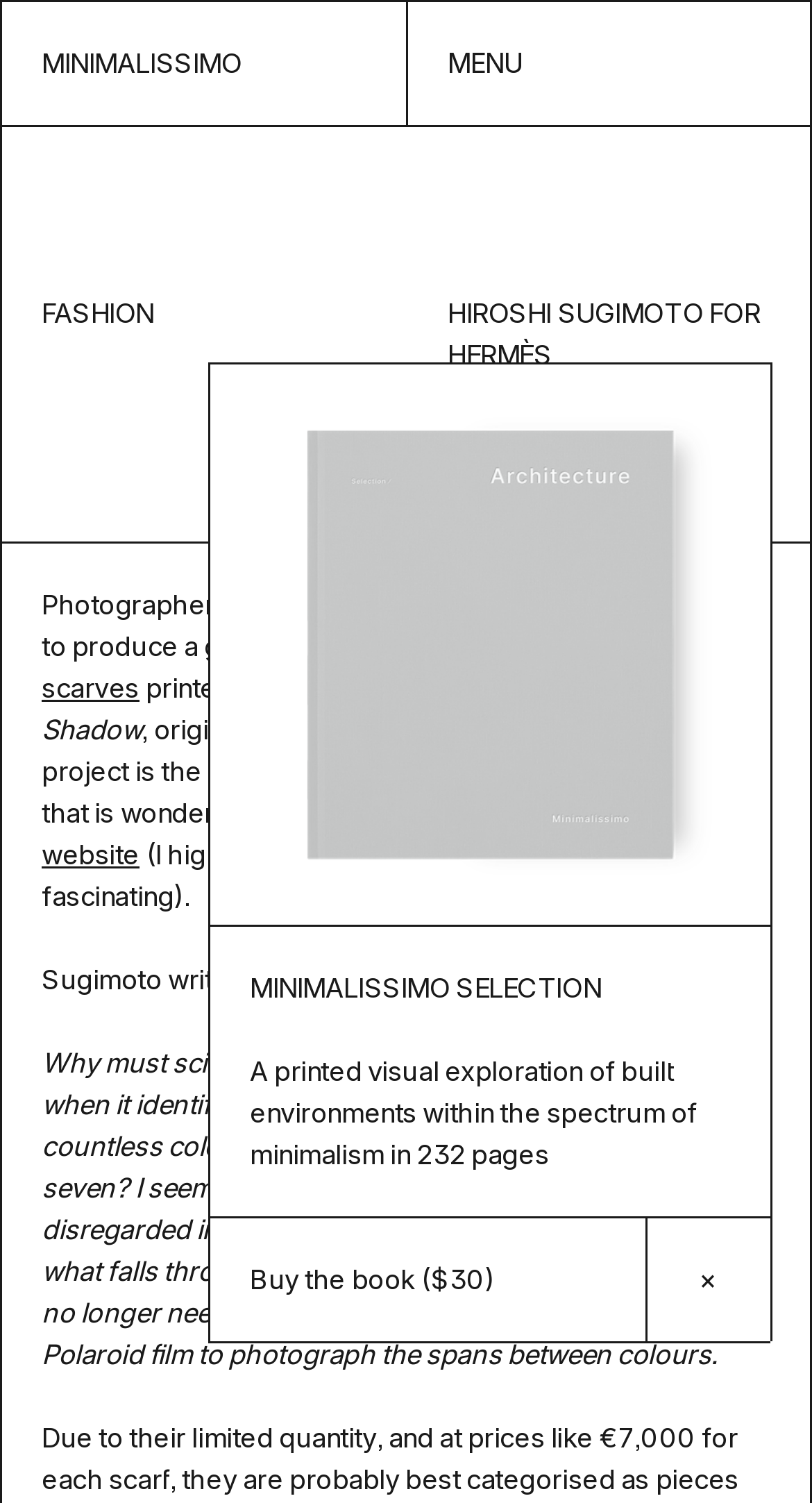Please identify the coordinates of the bounding box that should be clicked to fulfill this instruction: "Visit the 'Hermès website'".

[0.051, 0.529, 0.924, 0.579]